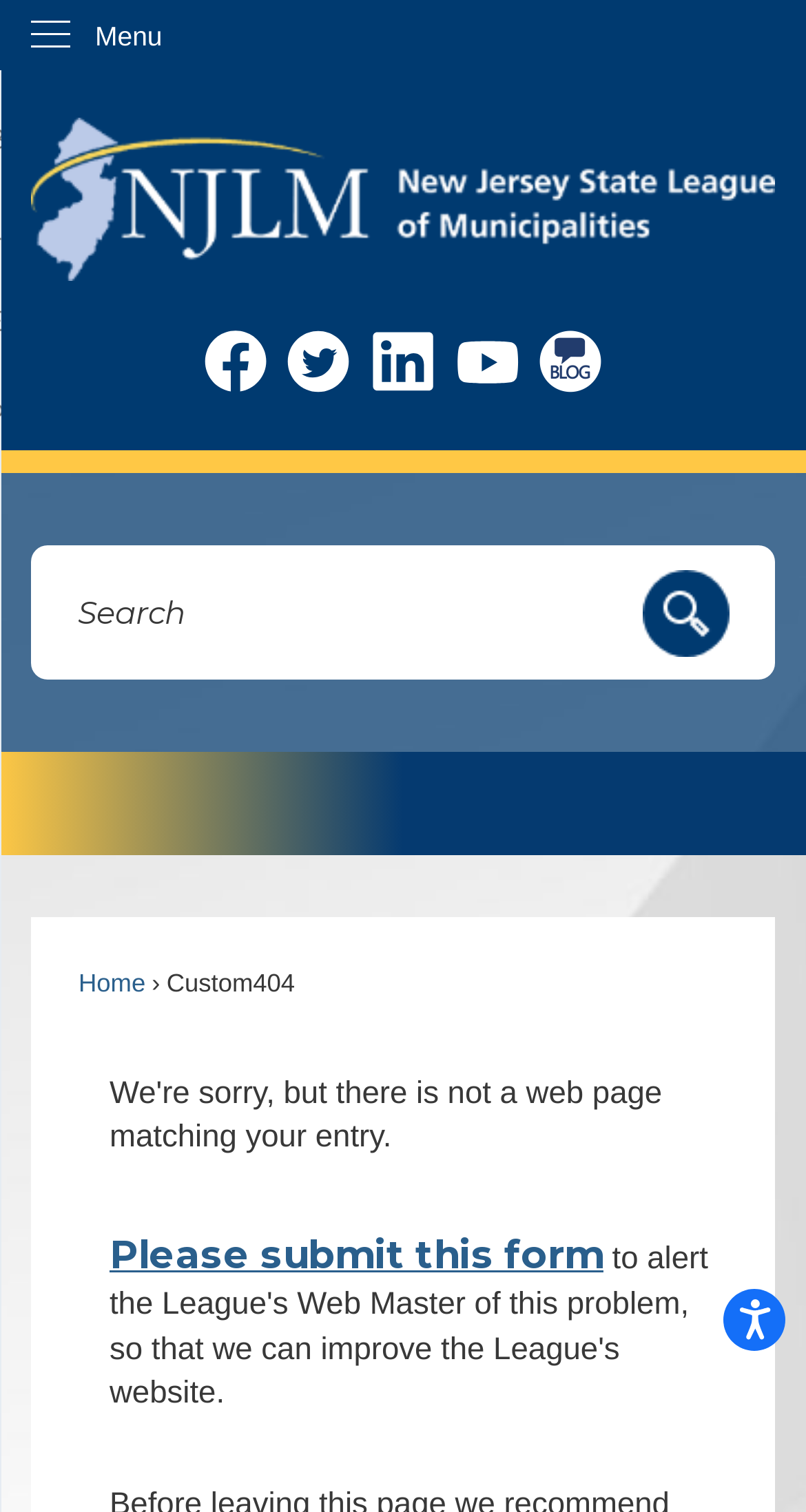Please locate the bounding box coordinates of the element's region that needs to be clicked to follow the instruction: "Go to Home page". The bounding box coordinates should be provided as four float numbers between 0 and 1, i.e., [left, top, right, bottom].

[0.039, 0.078, 0.961, 0.185]